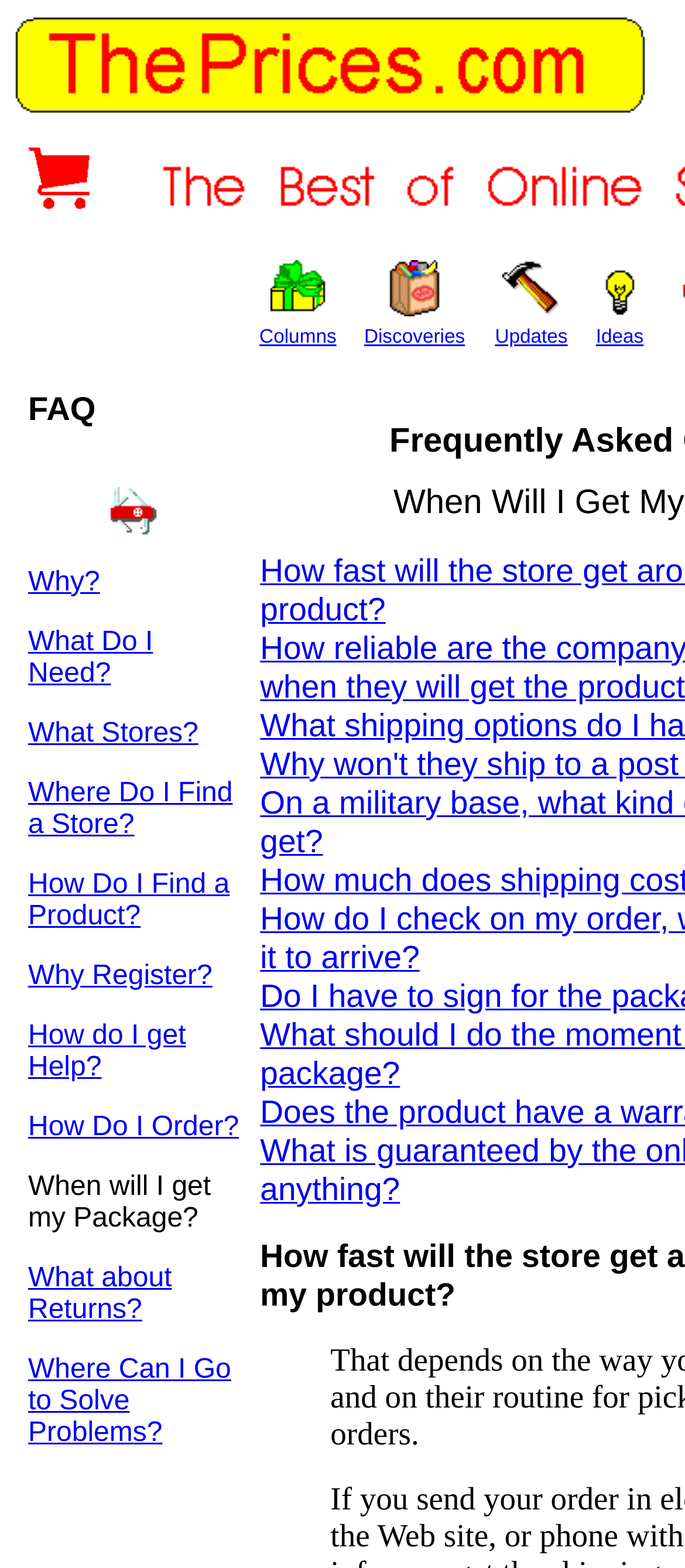What is the second column header?
Provide a fully detailed and comprehensive answer to the question.

I looked at the column headers and found that the second one is 'Discoveries'.